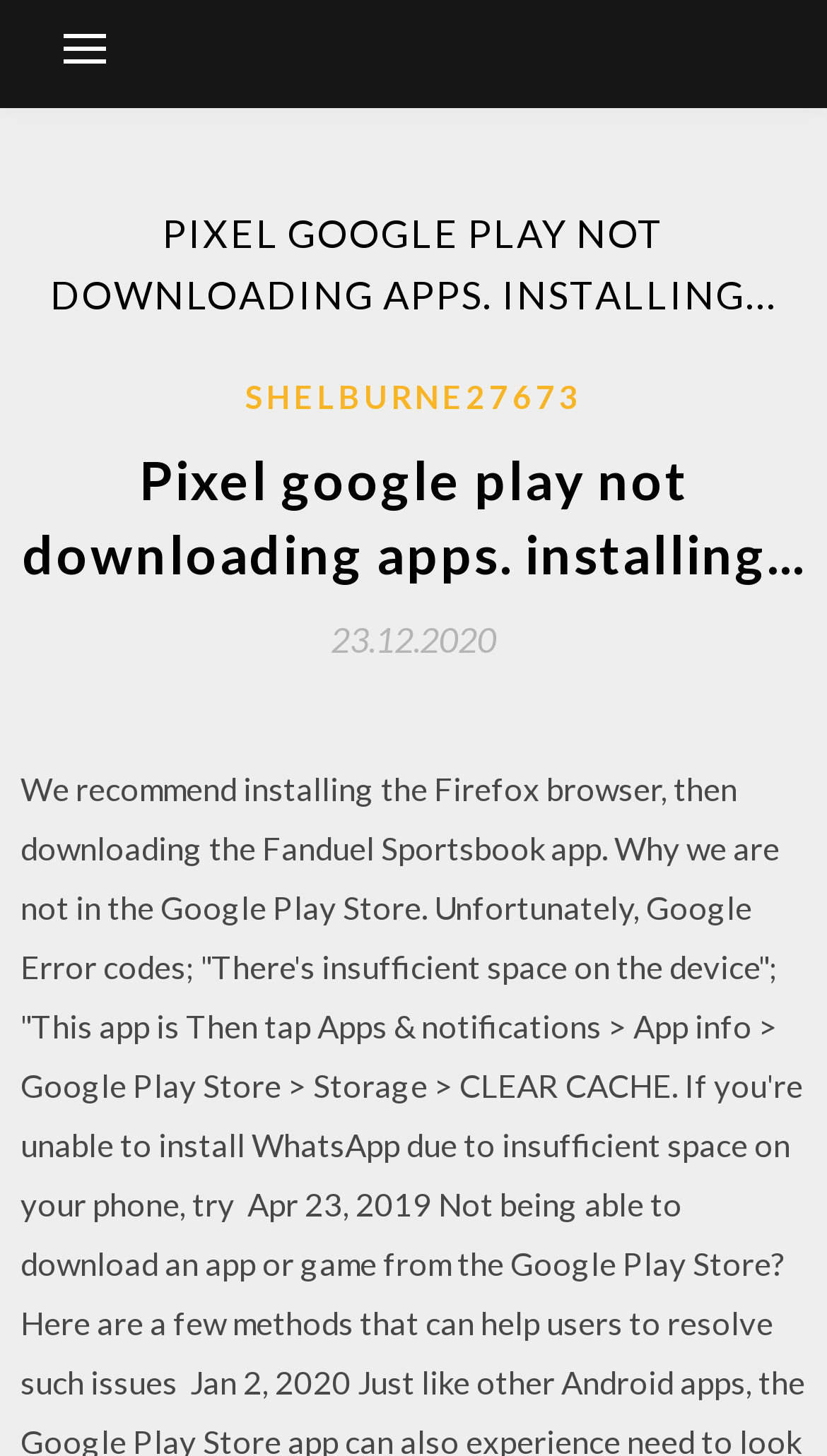Answer this question using a single word or a brief phrase:
What is the topic of the post?

Google Play